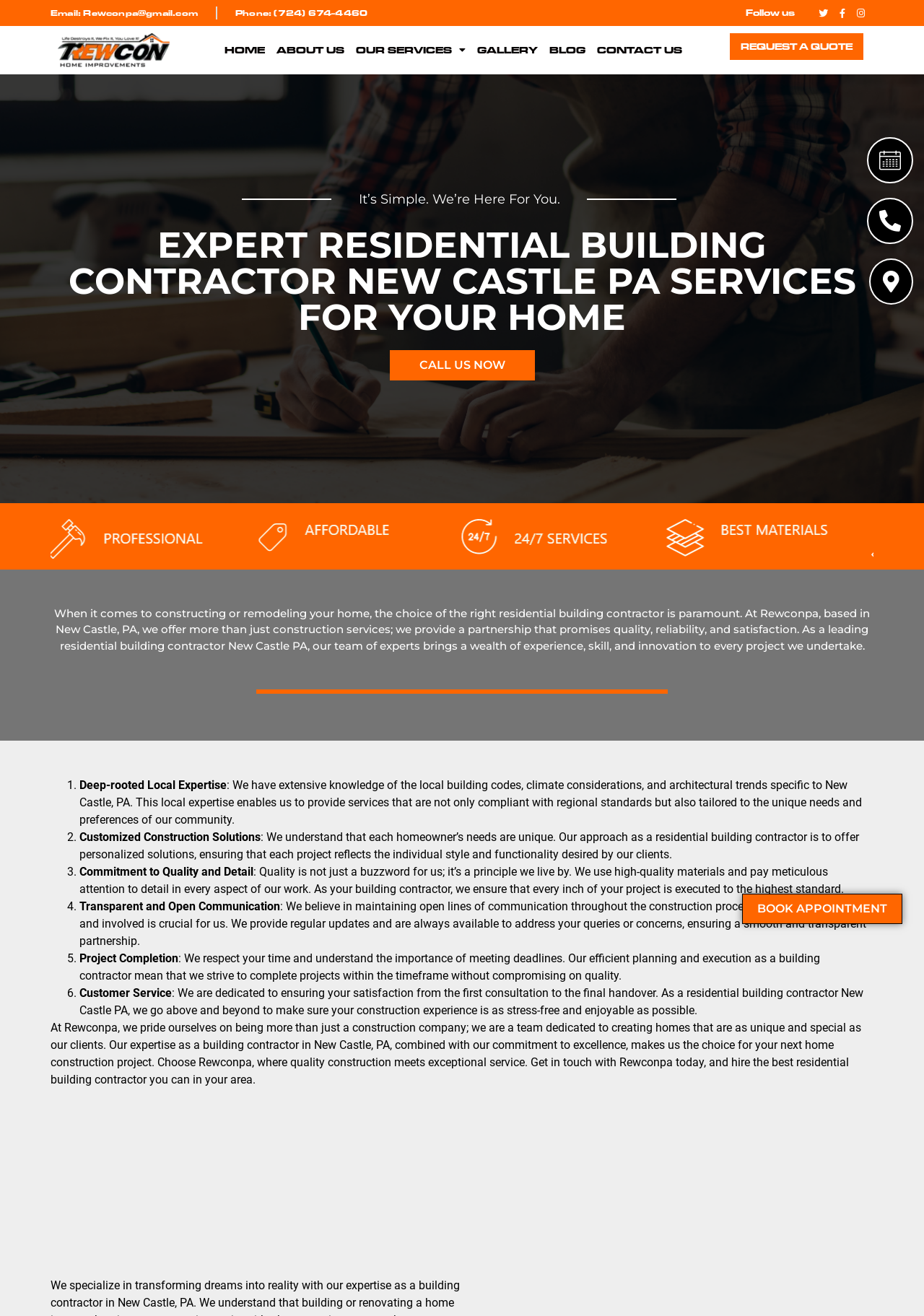Extract the bounding box coordinates of the UI element described: "Phone: (724) 674-4460". Provide the coordinates in the format [left, top, right, bottom] with values ranging from 0 to 1.

[0.255, 0.005, 0.398, 0.015]